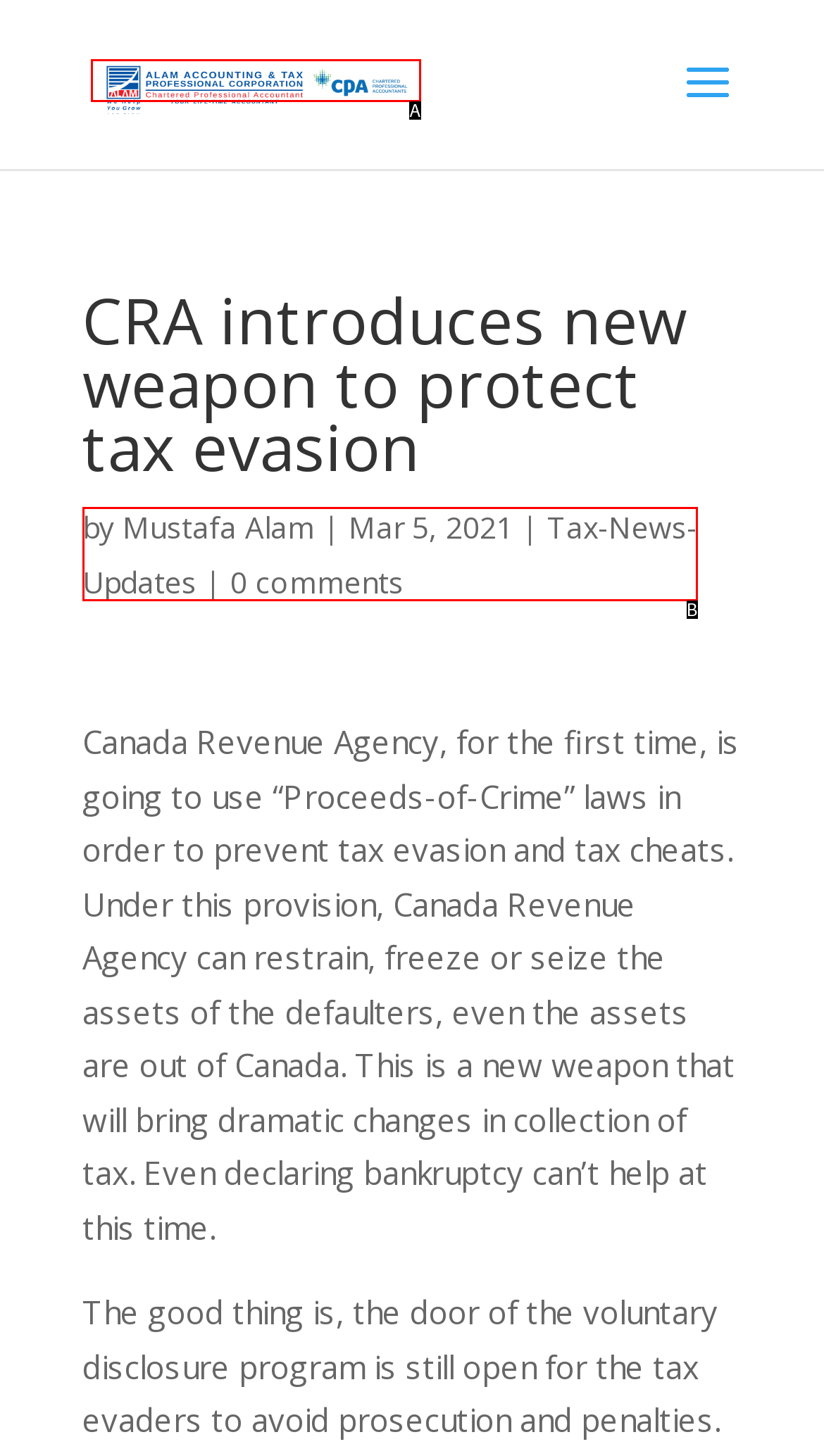Determine which option fits the following description: Tax-News-Updates
Answer with the corresponding option's letter directly.

B